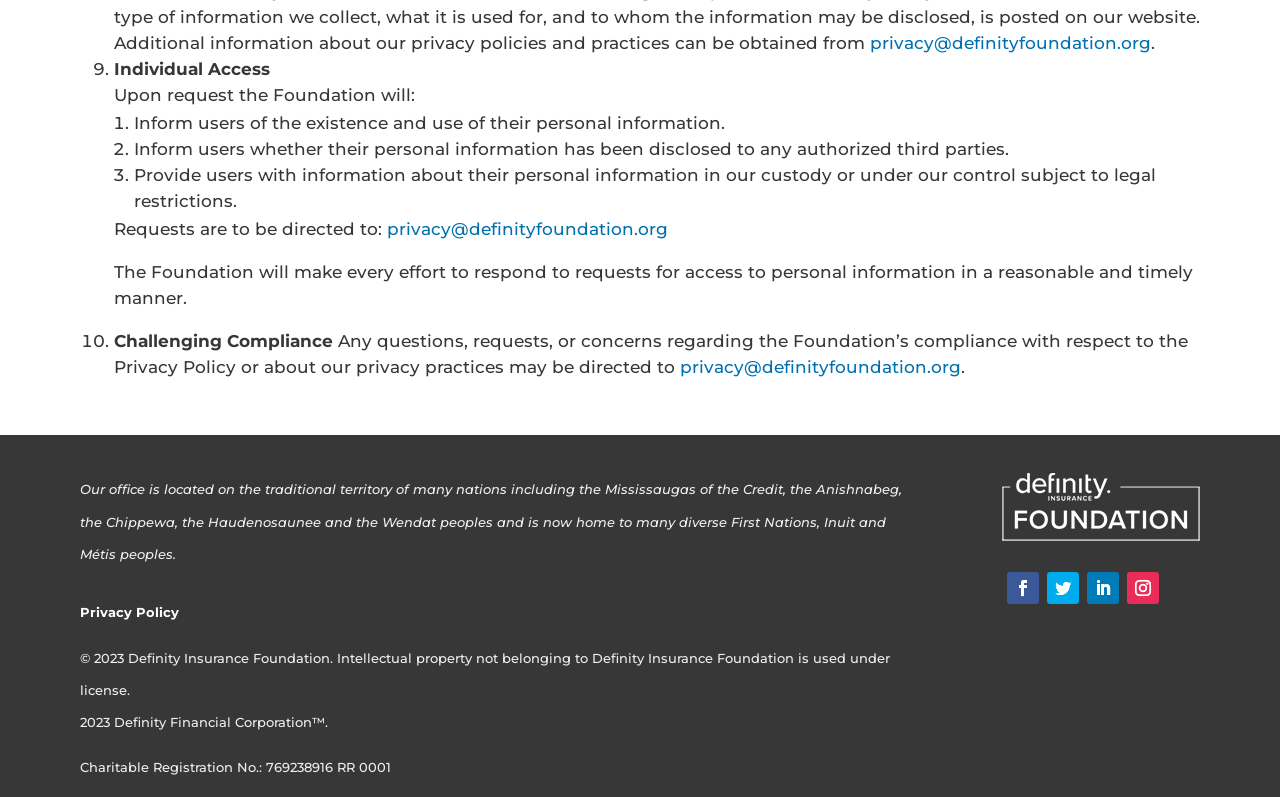Determine the bounding box coordinates of the target area to click to execute the following instruction: "Click the 'Privacy Policy' link."

[0.062, 0.758, 0.14, 0.778]